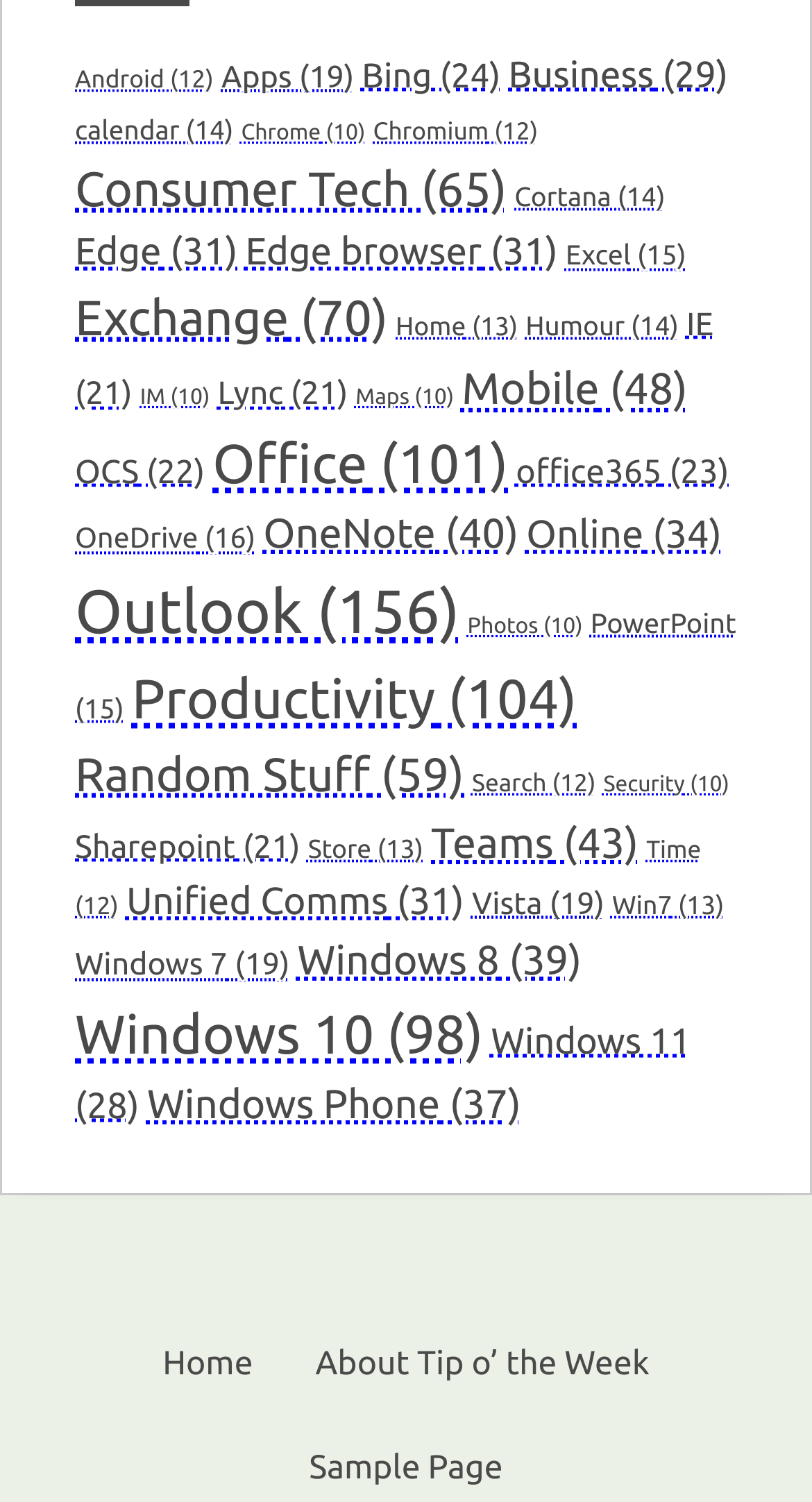Please answer the following question using a single word or phrase: 
How many categories are available on this webpage?

More than 30